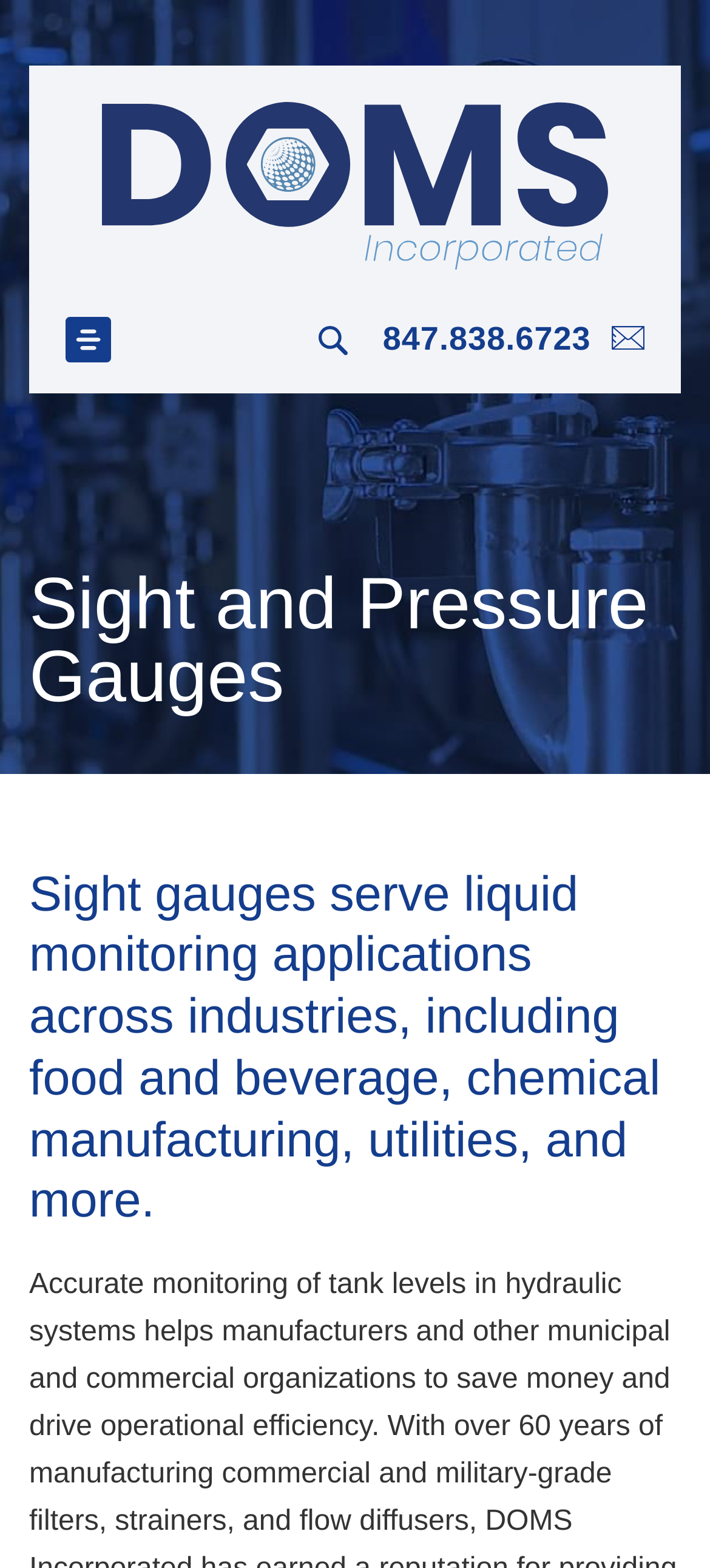Provide a comprehensive caption for the webpage.

The webpage is about DOMS Incorporated, a company that provides high-quality sight and pressure gauges for accurate fluid monitoring in various industries. At the top left of the page, there is a link to the company's homepage, accompanied by an image of the company's logo. Next to it, on the top right, is a menu link with an associated image. 

Below the top section, there are three links in a row, with the first one being empty, the second one displaying the company's phone number, and the third one being empty again. 

The main content of the page is divided into two sections. The first section is a heading that reads "Sight and Pressure Gauges", which is centered near the top of the page. Below this heading is a subheading that explains the purpose of sight gauges, mentioning their applications in various industries such as food and beverage, chemical manufacturing, utilities, and more.